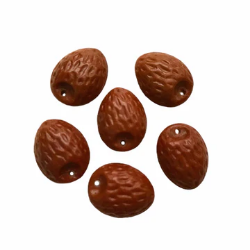Generate an elaborate caption for the image.

This image showcases a set of six Czech glass almond-shaped beads in a rich brown color, each exhibiting a textured surface that mimics the appearance of natural nuts. The beads are approximately 14mm in length and feature a drilled hole at the top, making them ideal for various jewelry-making purposes. Sold as a lot of 12 pieces, these beads add a unique touch to any craft project, whether it's creating necklaces, bracelets, or other decorative items. The blend of functionality and stylish design makes them a wonderful choice for both amateur and professional crafters.